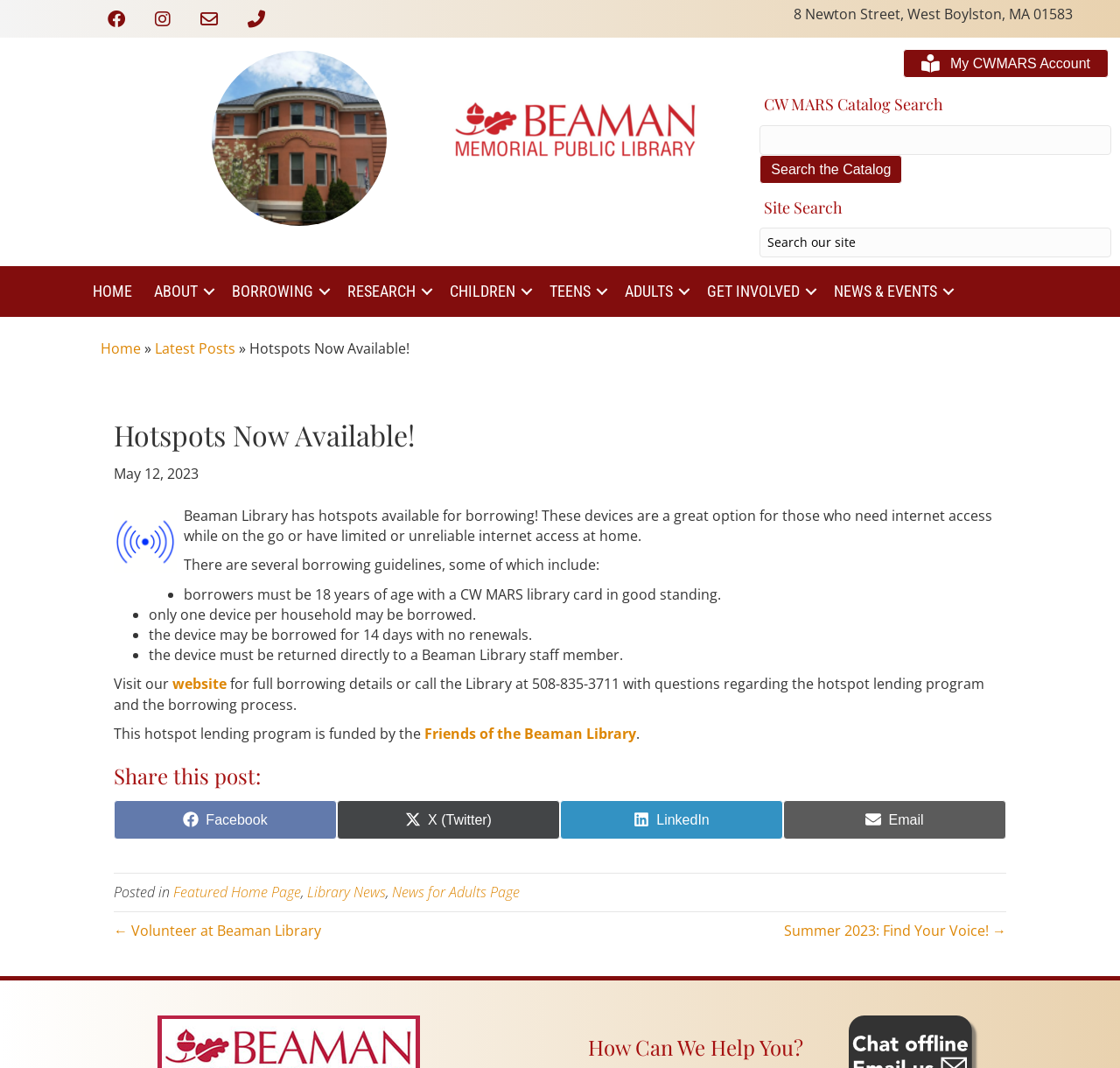Locate the bounding box coordinates of the area that needs to be clicked to fulfill the following instruction: "Click on the Beaman Logo". The coordinates should be in the format of four float numbers between 0 and 1, namely [left, top, right, bottom].

[0.396, 0.112, 0.631, 0.13]